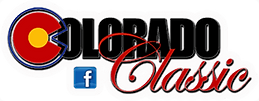Offer a detailed explanation of the image and its components.

The image features a vibrant logo for the "Colorado Classic" event. It prominently showcases the word "COLORADO" in bold, capitalized letters, incorporating stylized colors reflecting the state's flag—red, white, and blue—with a circular emblem that resembles the sun and the state's iconic "C." Below, the word "Classic" appears in a flowing, cursive style, adding an element of elegance. A small Facebook icon suggests a digital presence, indicating that this event is likely connected to social media engagement. Overall, the logo conveys a sense of pride, community, and celebration, embodying the spirit of Colorado.